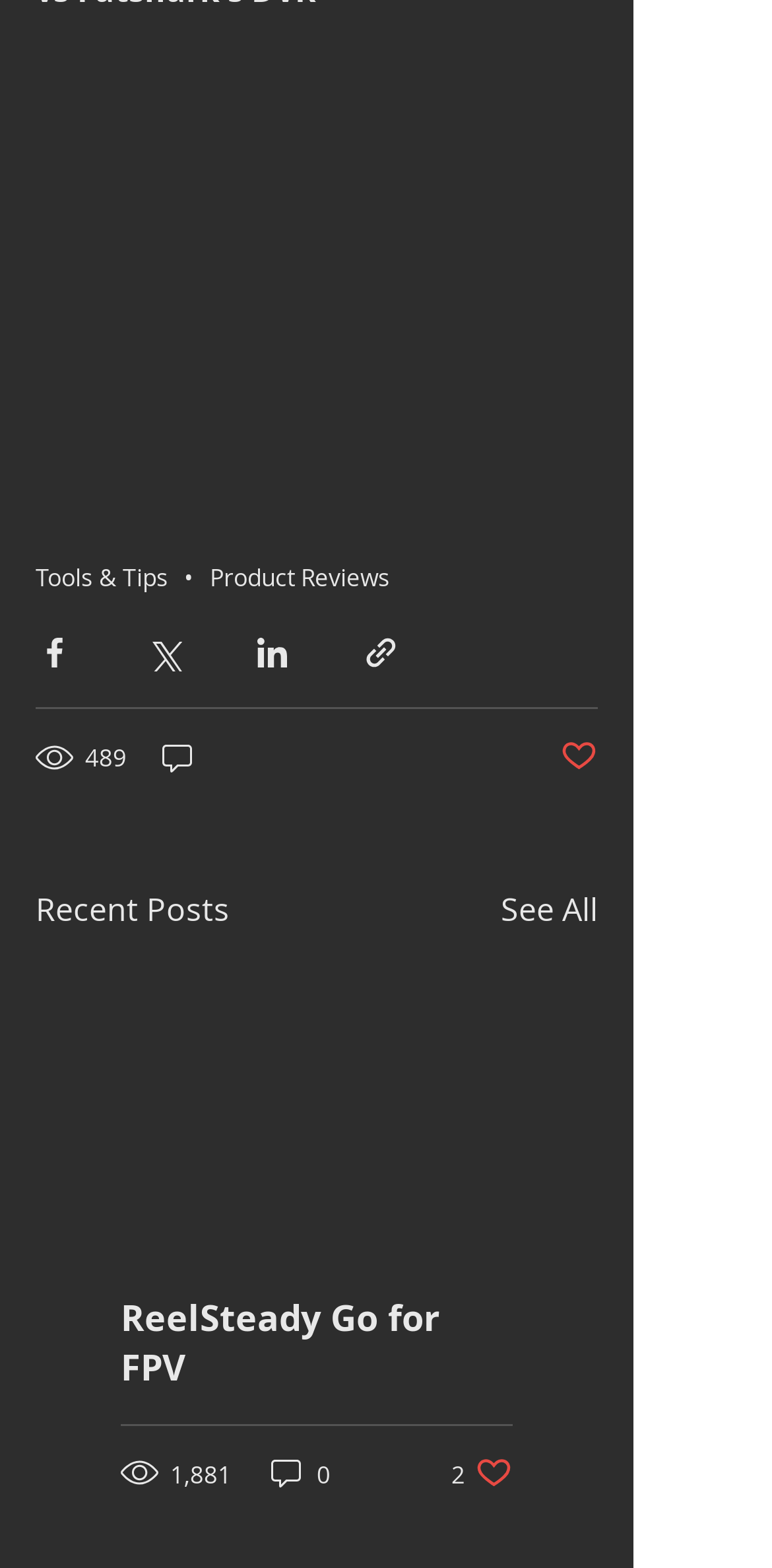Extract the bounding box coordinates for the UI element described by the text: "parent_node: 489". The coordinates should be in the form of [left, top, right, bottom] with values between 0 and 1.

[0.205, 0.47, 0.259, 0.496]